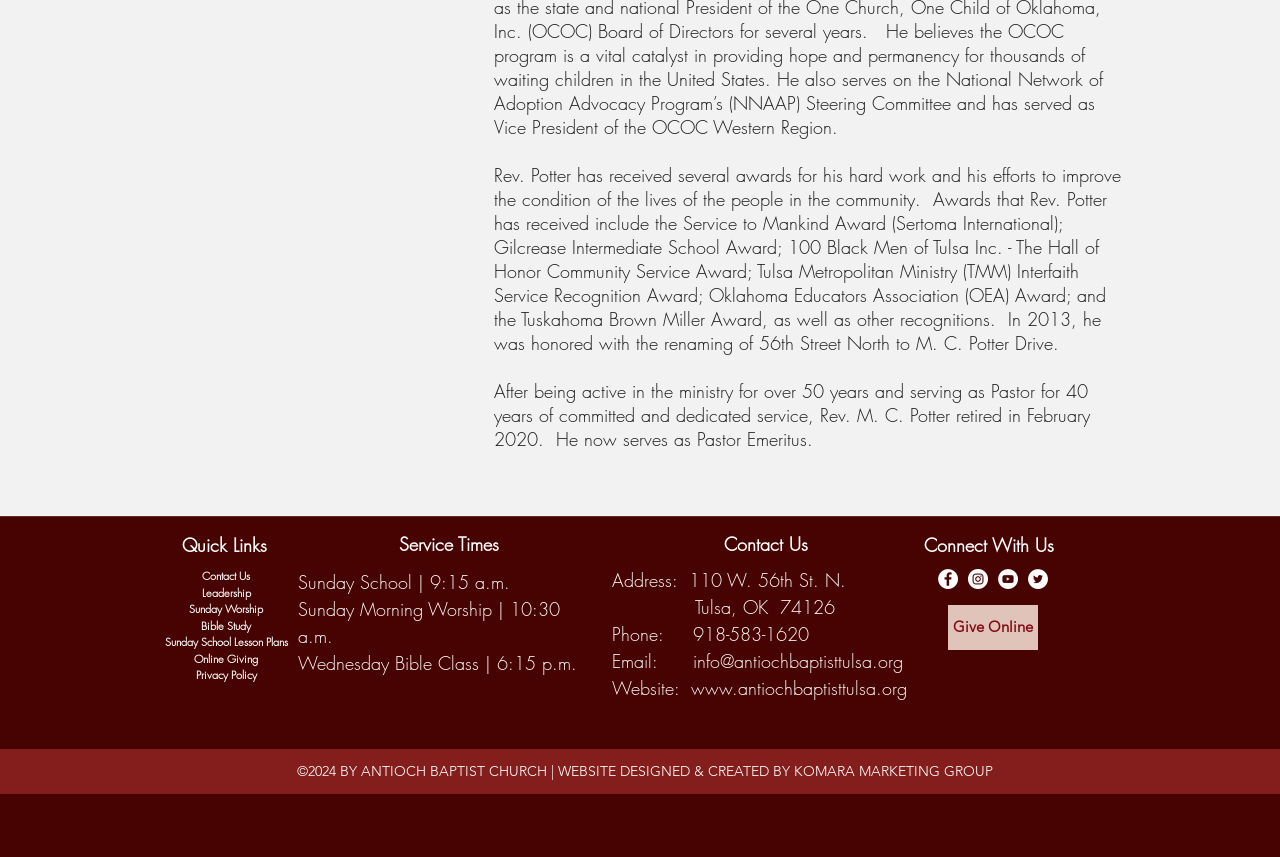Pinpoint the bounding box coordinates of the area that should be clicked to complete the following instruction: "Check the church address". The coordinates must be given as four float numbers between 0 and 1, i.e., [left, top, right, bottom].

[0.478, 0.663, 0.661, 0.691]